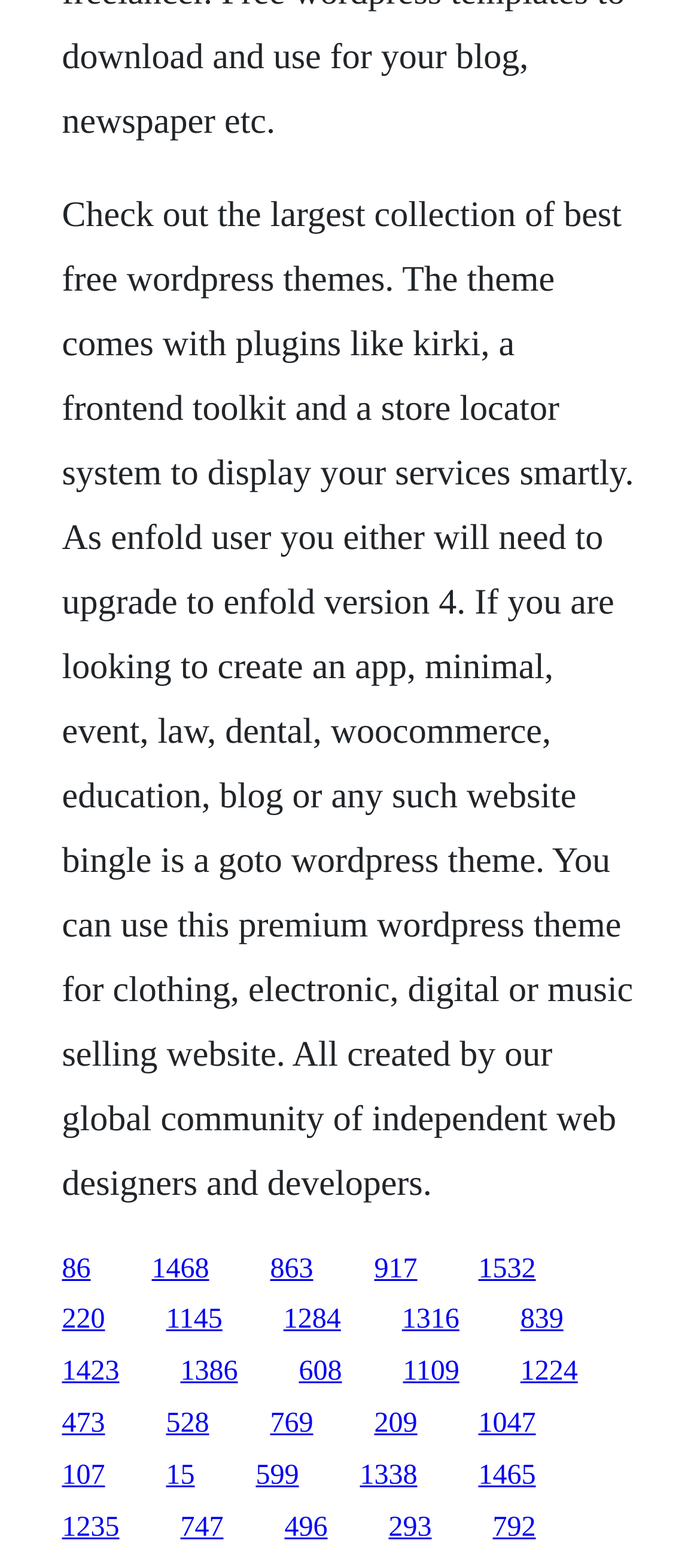Please determine the bounding box coordinates of the element to click on in order to accomplish the following task: "Explore the largest collection of free WordPress themes". Ensure the coordinates are four float numbers ranging from 0 to 1, i.e., [left, top, right, bottom].

[0.088, 0.124, 0.906, 0.767]